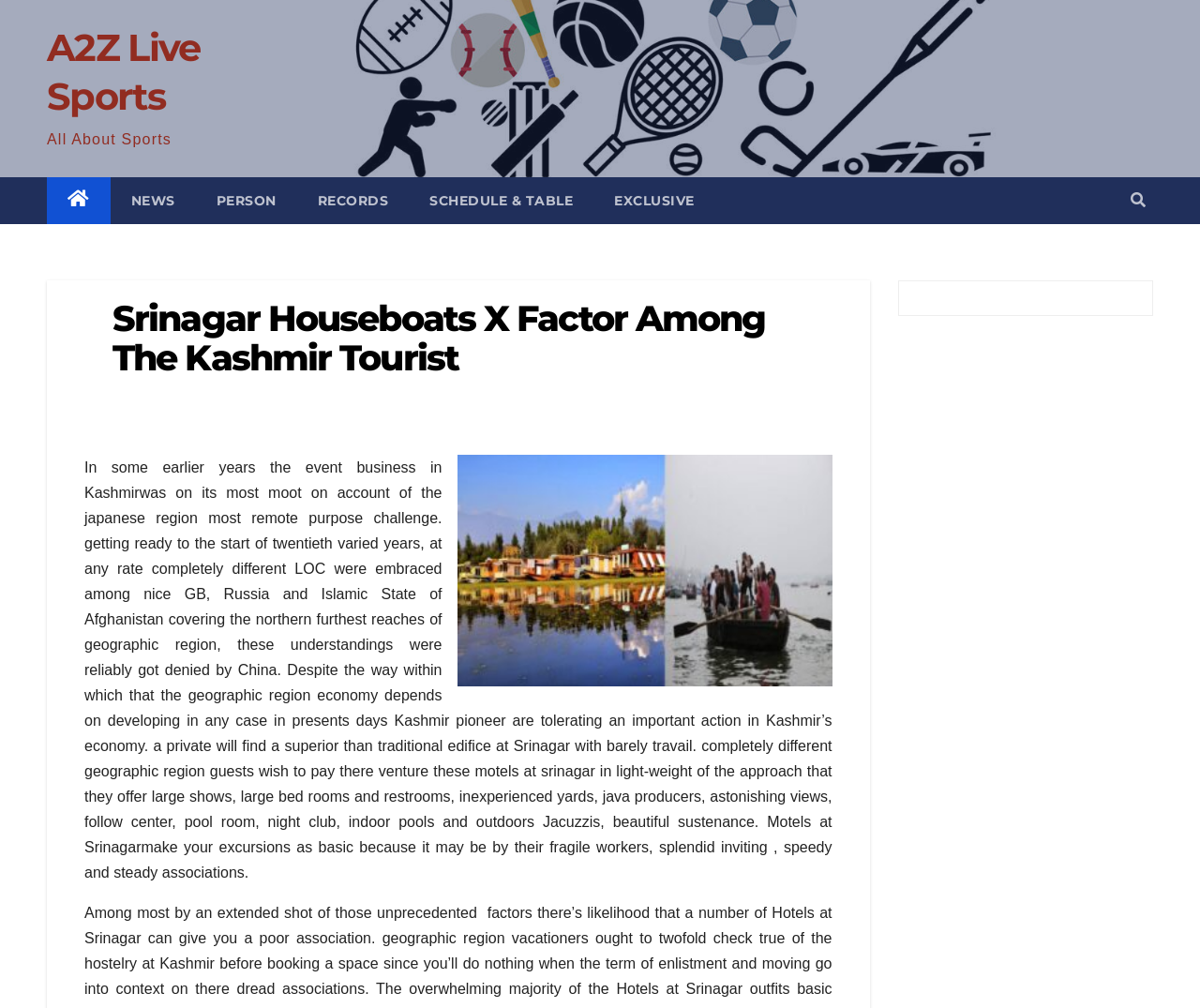Can you find the bounding box coordinates for the element that needs to be clicked to execute this instruction: "Go to A2Z Live Sports"? The coordinates should be given as four float numbers between 0 and 1, i.e., [left, top, right, bottom].

[0.039, 0.024, 0.167, 0.118]